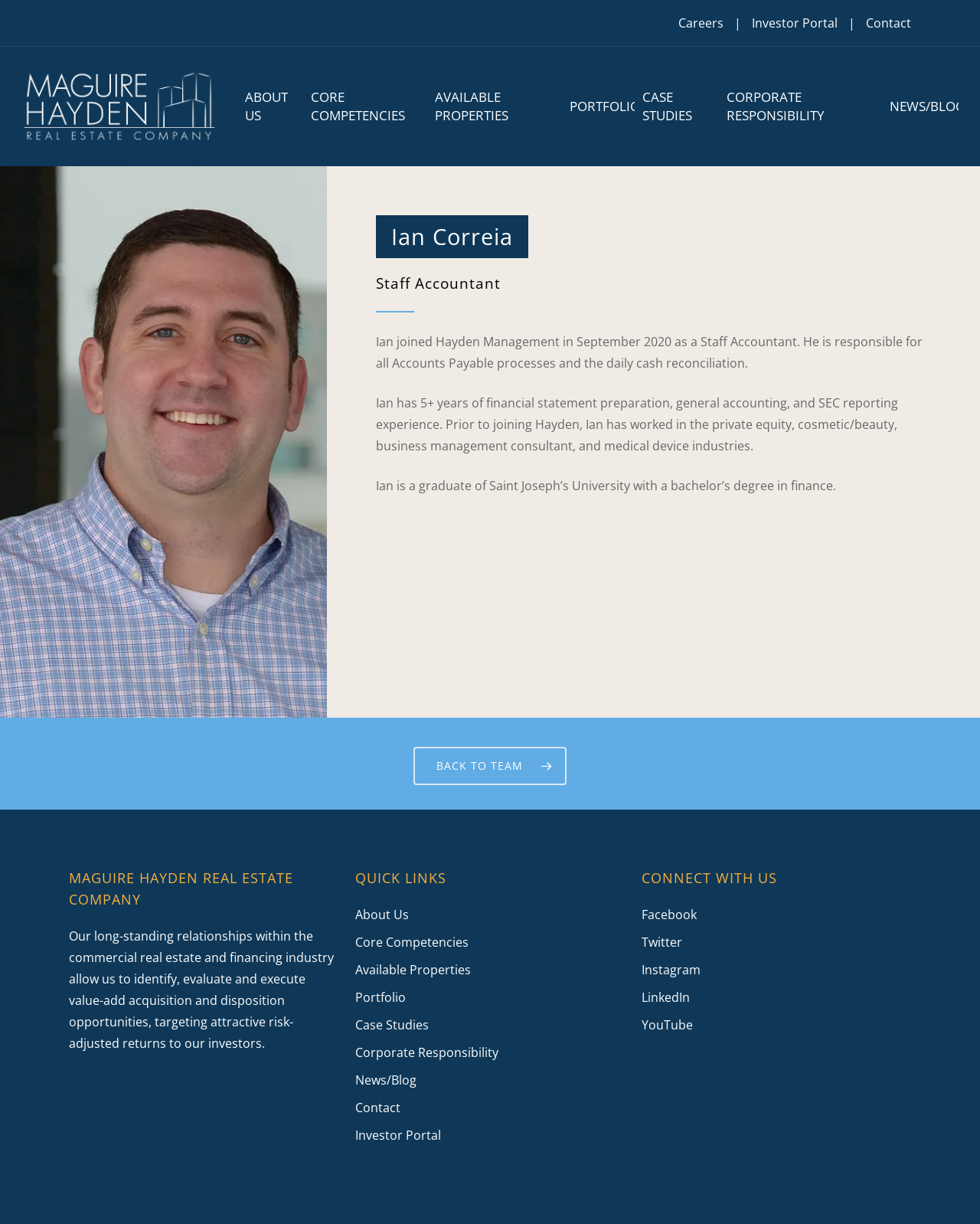What is Ian Correia's job title?
Carefully analyze the image and provide a thorough answer to the question.

I found the answer by looking at the heading 'Ian Correia' and the subsequent text 'Staff Accountant' which indicates Ian Correia's job title.